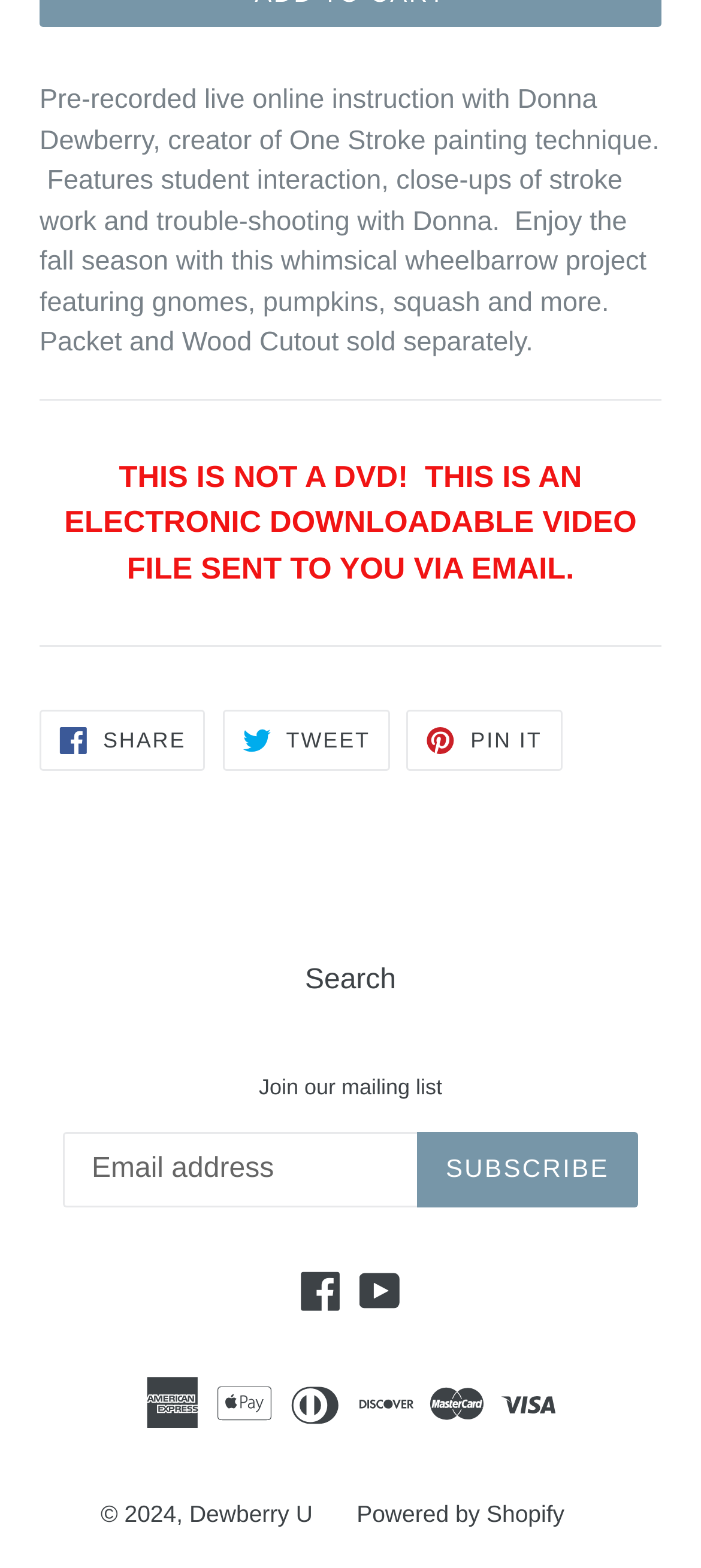What is the copyright year of the website?
Examine the screenshot and reply with a single word or phrase.

2024